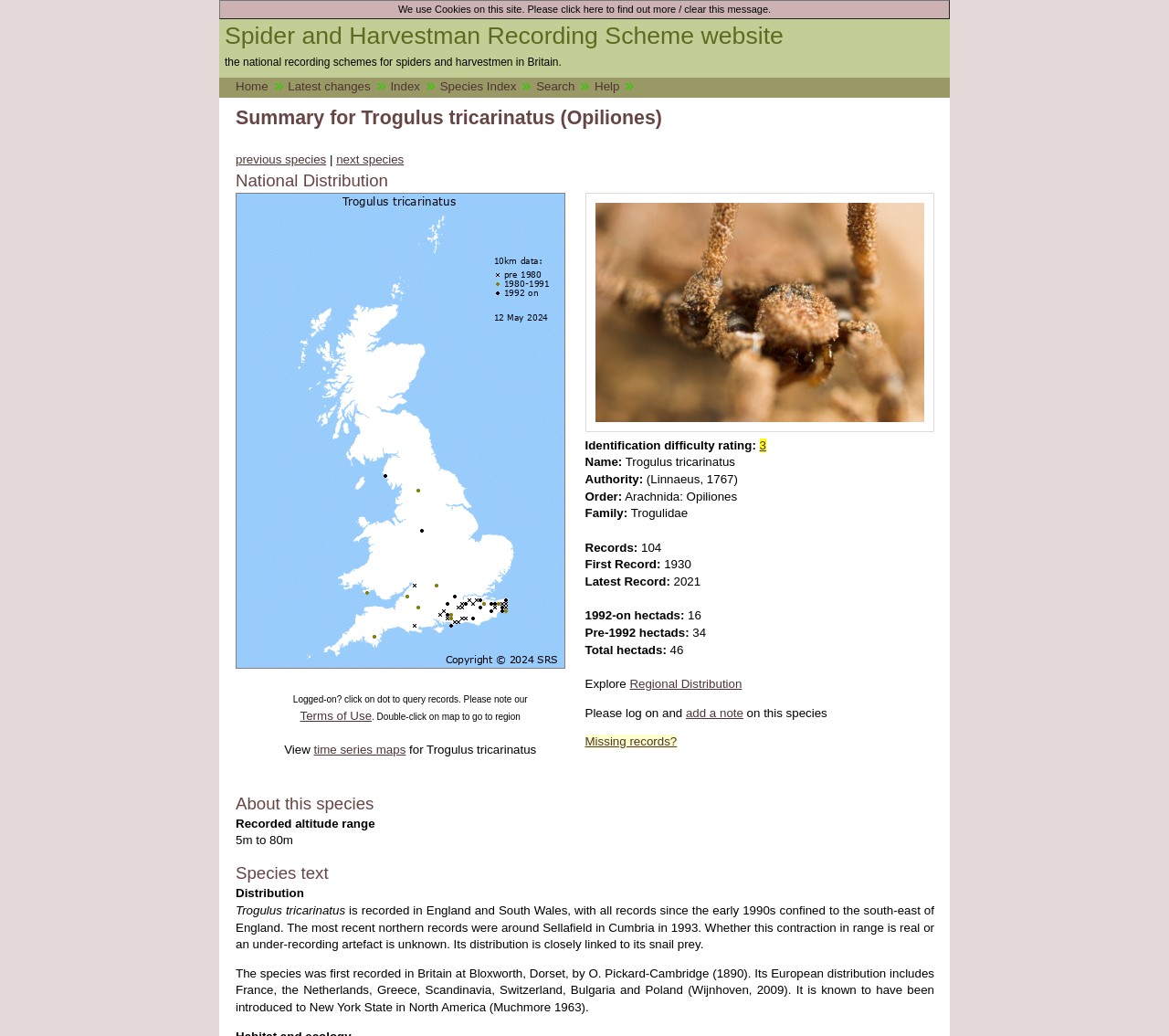Please determine the bounding box coordinates of the element's region to click in order to carry out the following instruction: "Click on the 'Home' link". The coordinates should be four float numbers between 0 and 1, i.e., [left, top, right, bottom].

[0.202, 0.077, 0.243, 0.09]